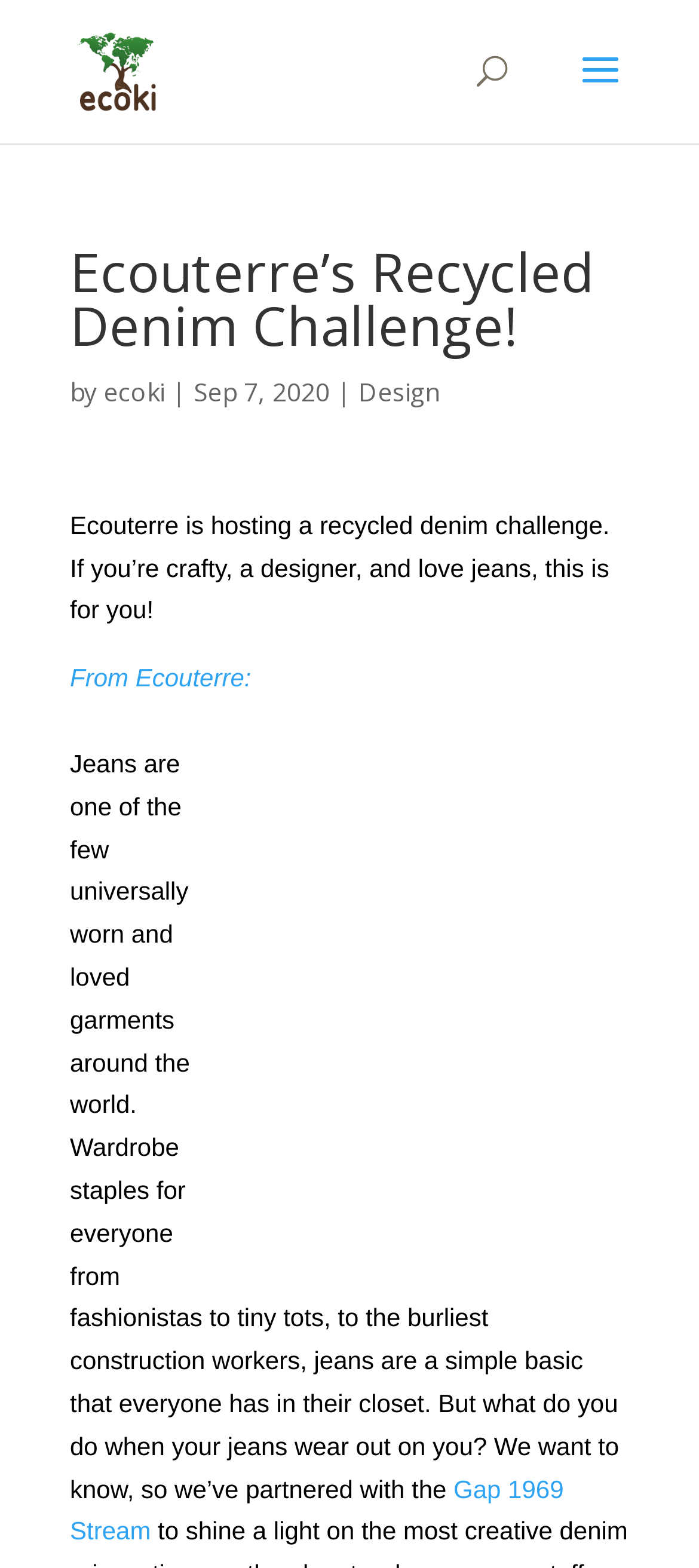What is the size of the image in the article?
Make sure to answer the question with a detailed and comprehensive explanation.

The size of the image in the article can be found in the heading 'Picture 121 210x300 Ecouterres Recycled Denim Challenge!', which describes the image.